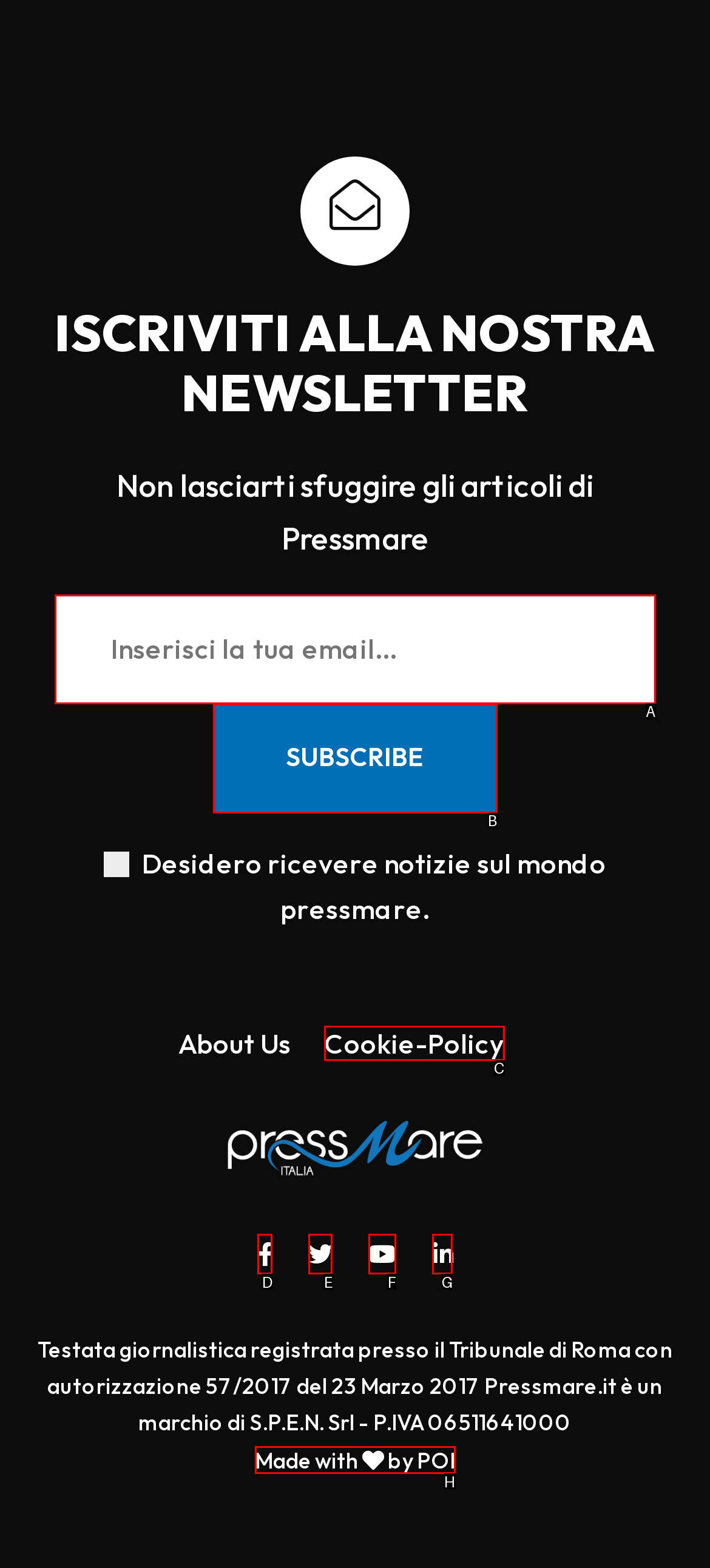Identify which HTML element aligns with the description: title="instagram"
Answer using the letter of the correct choice from the options available.

F